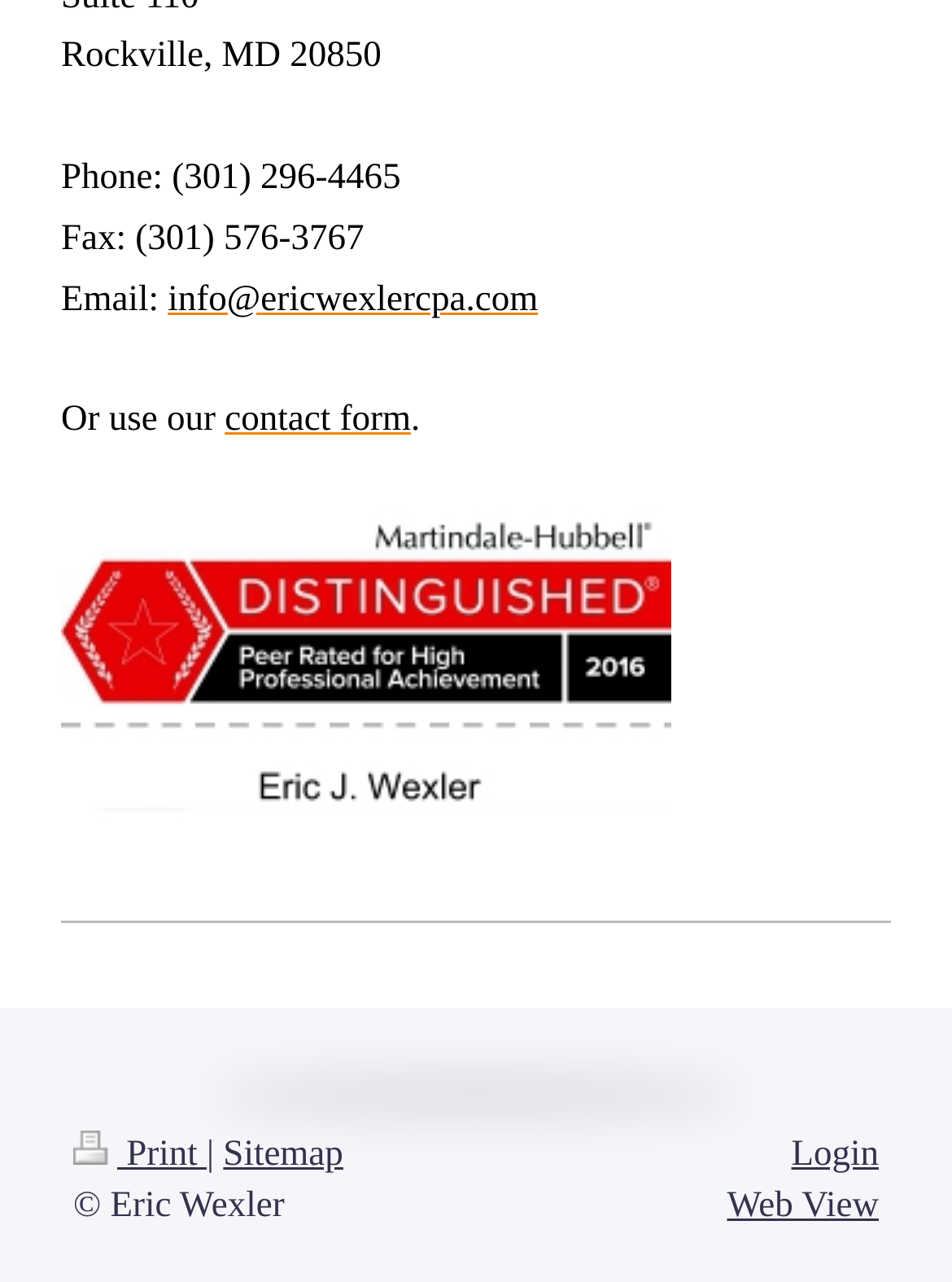Extract the bounding box coordinates of the UI element described by: "info@ericwexlercpa.com". The coordinates should include four float numbers ranging from 0 to 1, e.g., [left, top, right, bottom].

[0.176, 0.218, 0.565, 0.249]